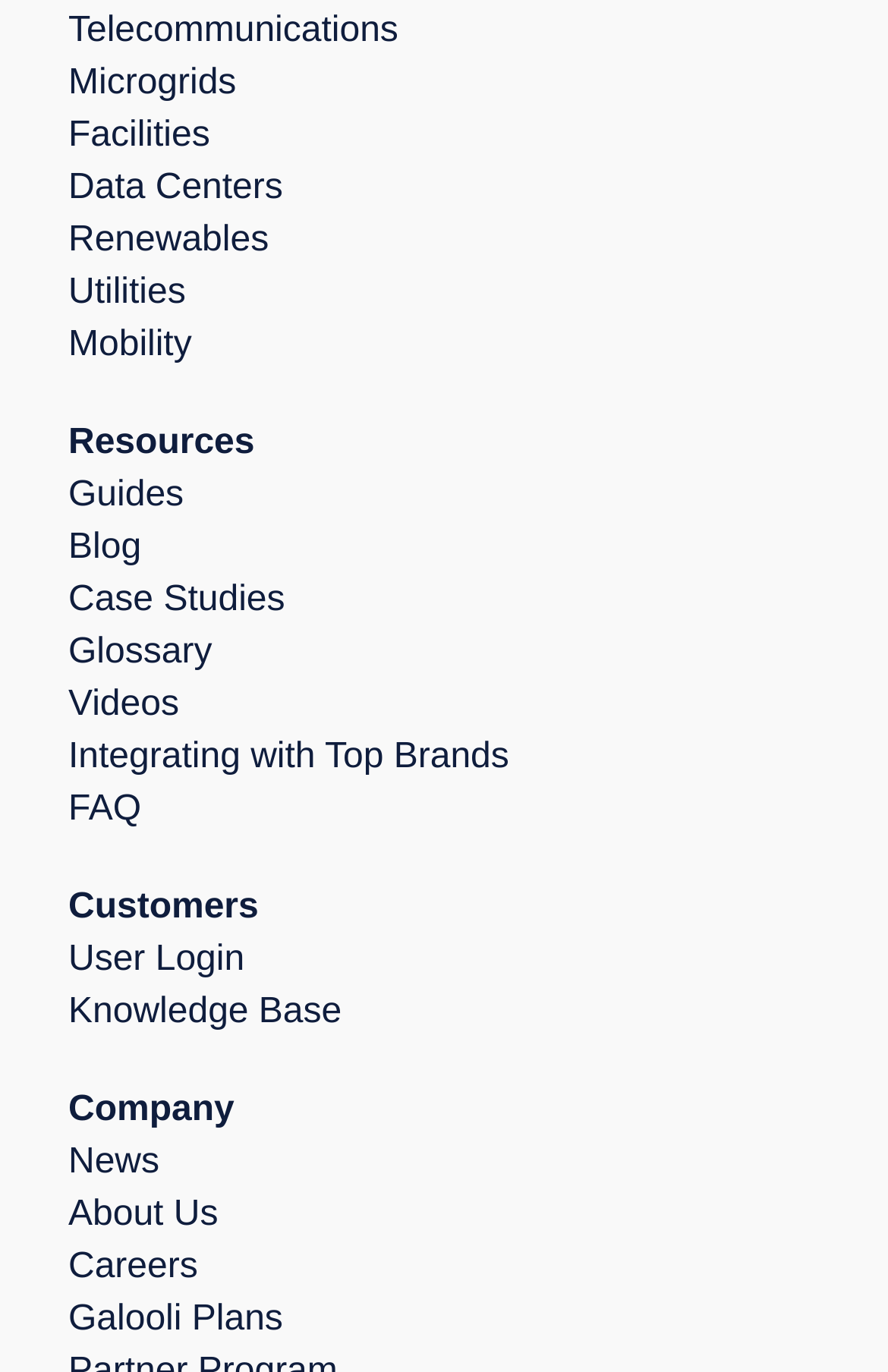Locate the bounding box coordinates of the clickable part needed for the task: "Login to User account".

[0.077, 0.686, 0.923, 0.724]